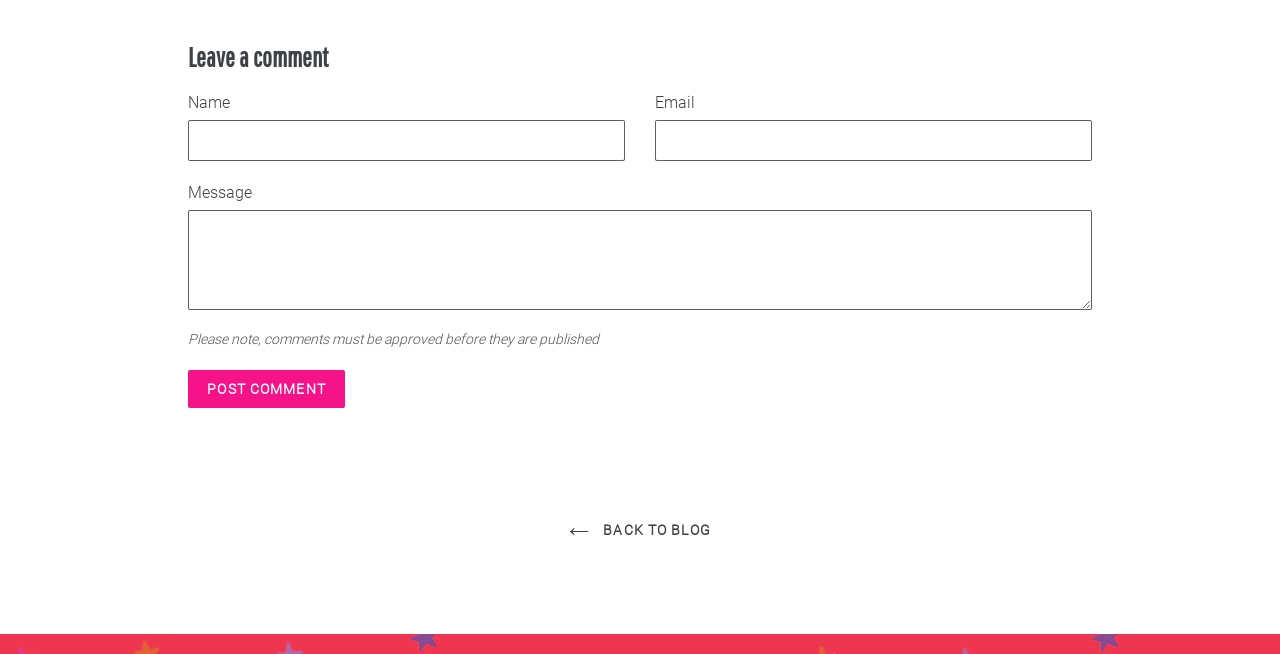What is the function of the 'Post comment' button?
Using the visual information from the image, give a one-word or short-phrase answer.

Submit comment